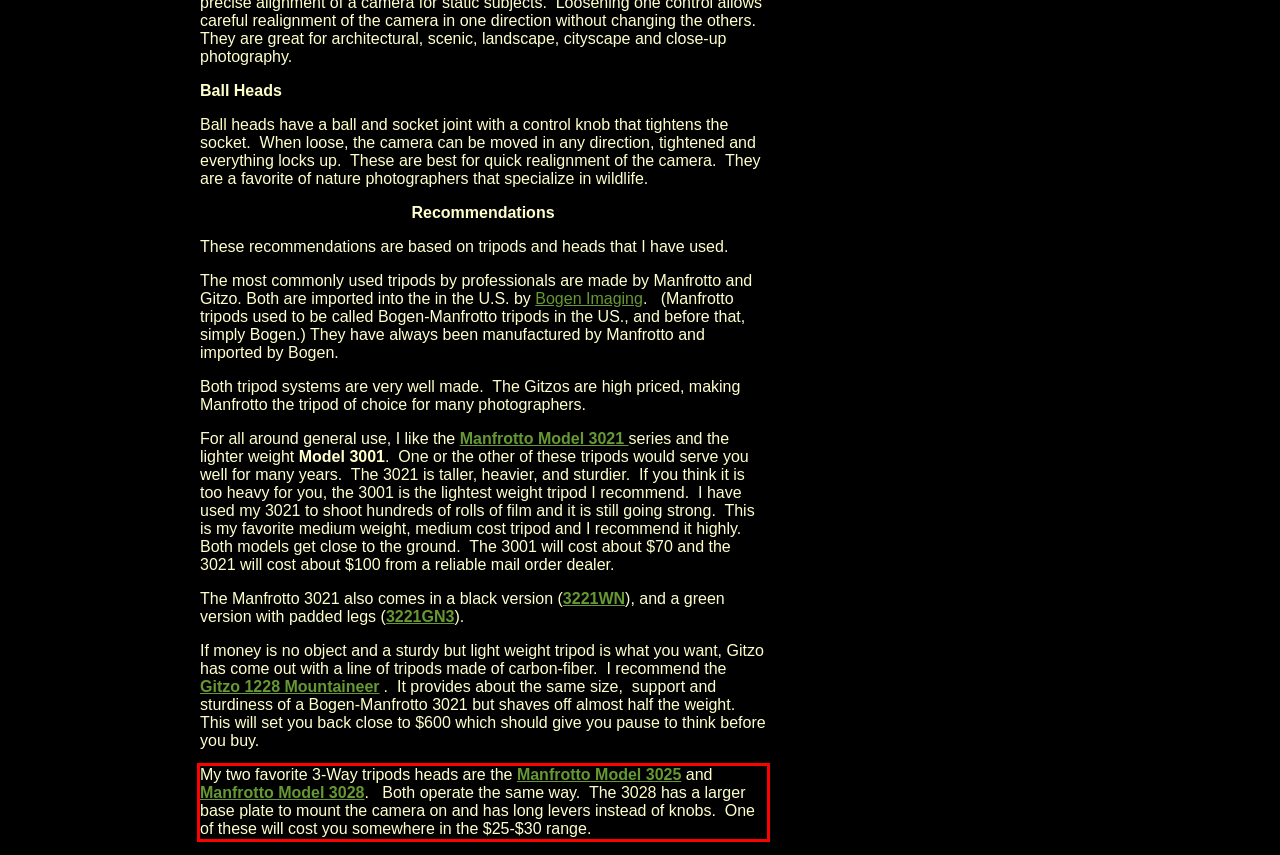With the provided screenshot of a webpage, locate the red bounding box and perform OCR to extract the text content inside it.

My two favorite 3-Way tripods heads are the Manfrotto Model 3025 and Manfrotto Model 3028. Both operate the same way. The 3028 has a larger base plate to mount the camera on and has long levers instead of knobs. One of these will cost you somewhere in the $25-$30 range.